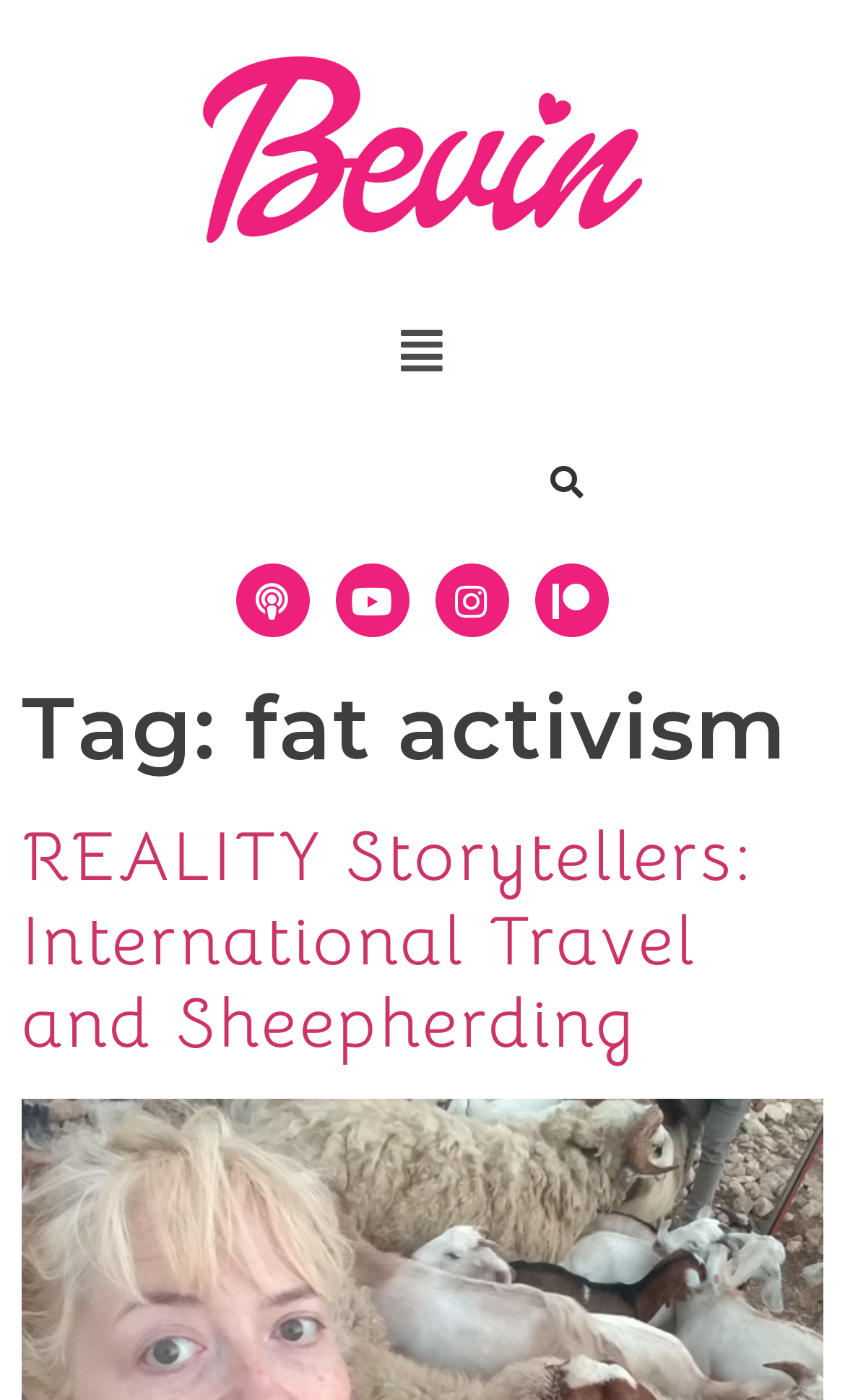Write a detailed summary of the webpage, including text, images, and layout.

The webpage is about fat activism, with a focus on the relentless pursuit of joy. At the top left of the page, there is a default logo image. Next to it, on the right, is a menu button with a dropdown icon. Below the logo, there is a search bar that spans most of the width of the page, with a searchbox labeled "Search" on the right side.

Underneath the search bar, there are four social media links, arranged horizontally, for podcast, YouTube, Instagram, and Patreon, each with its respective icon. Below these links, there is a header section that takes up most of the page's width. Within this section, there are two headings: the first one reads "Tag: fat activism", and the second one is a title "REALITY Storytellers: International Travel and Sheepherding". The second heading has a link with the same title, which is positioned below the first heading.